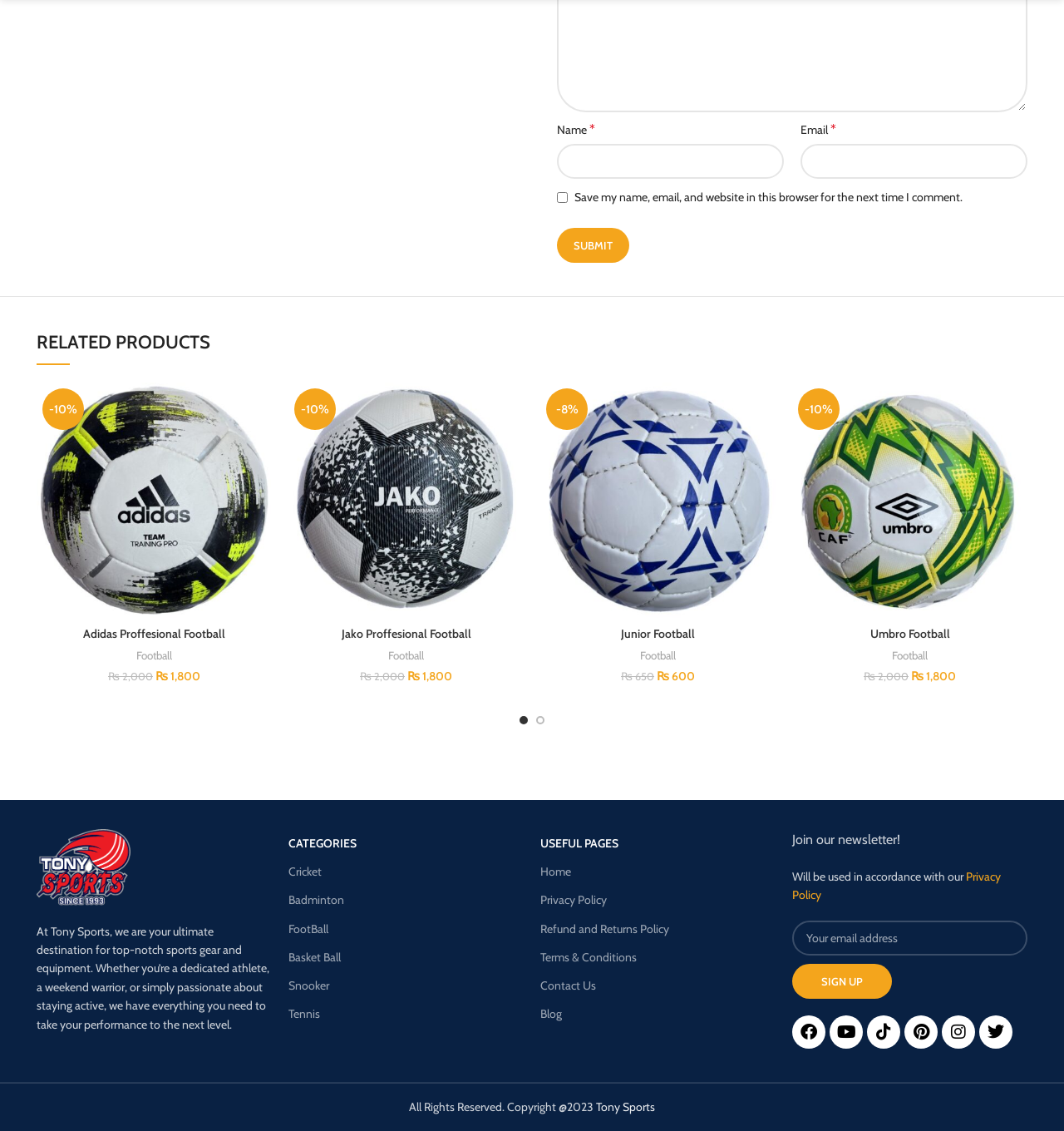Determine the bounding box coordinates for the clickable element required to fulfill the instruction: "View Junior Football details". Provide the coordinates as four float numbers between 0 and 1, i.e., [left, top, right, bottom].

[0.698, 0.412, 0.737, 0.445]